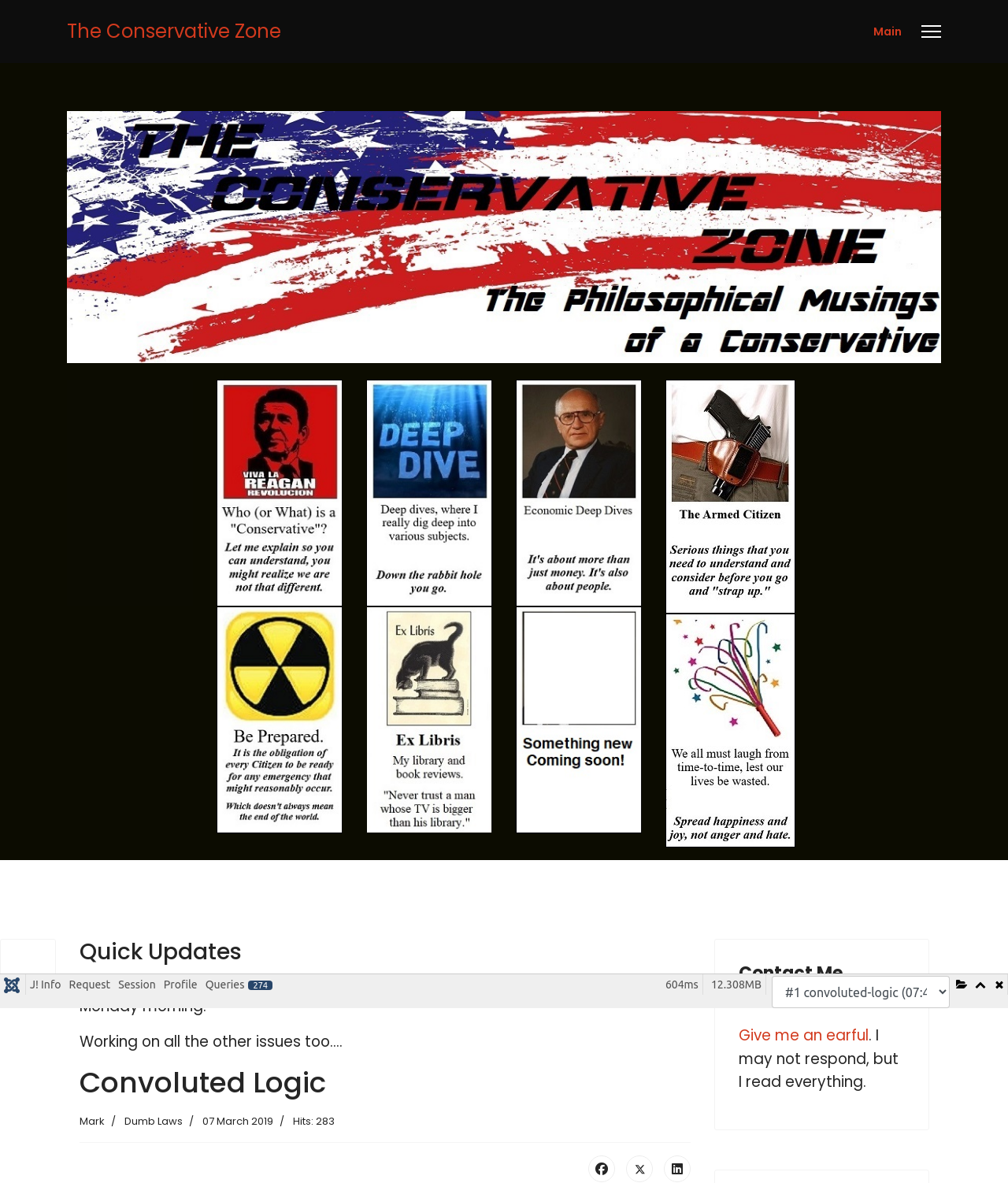Please identify the bounding box coordinates of the element that needs to be clicked to perform the following instruction: "Contact Me".

[0.733, 0.814, 0.898, 0.846]